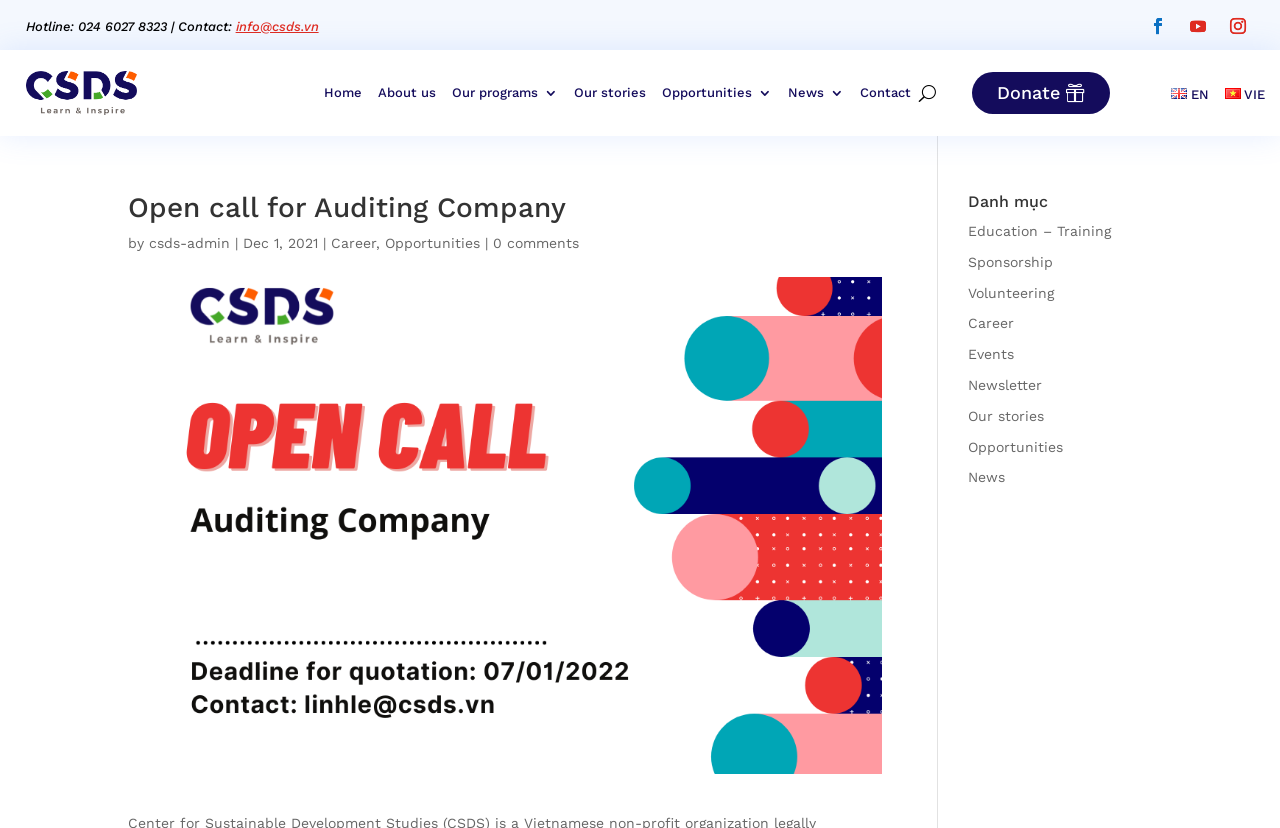What is the principal heading displayed on the webpage?

Open call for Auditing Company